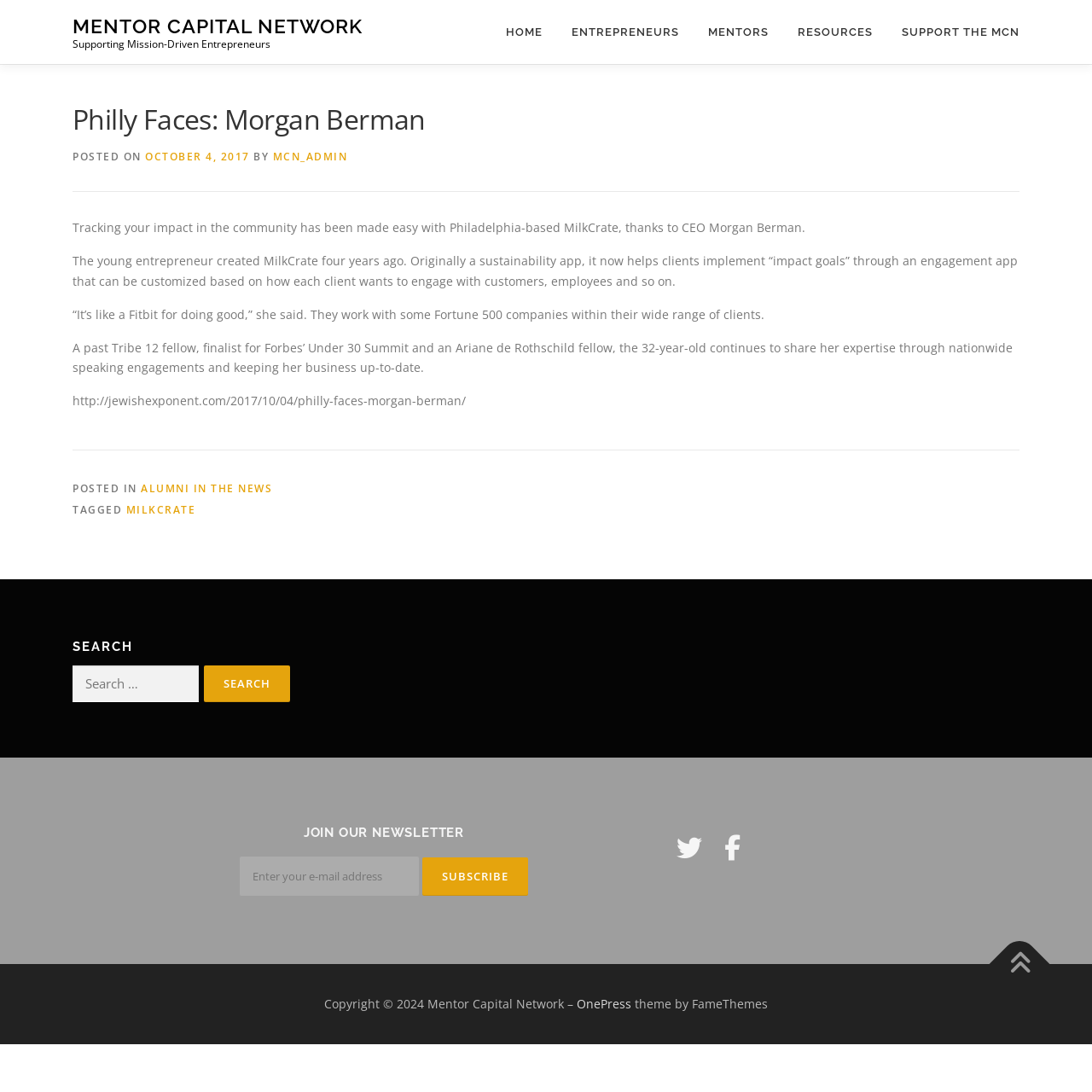Extract the bounding box for the UI element that matches this description: "Support the MCN".

[0.812, 0.0, 0.934, 0.059]